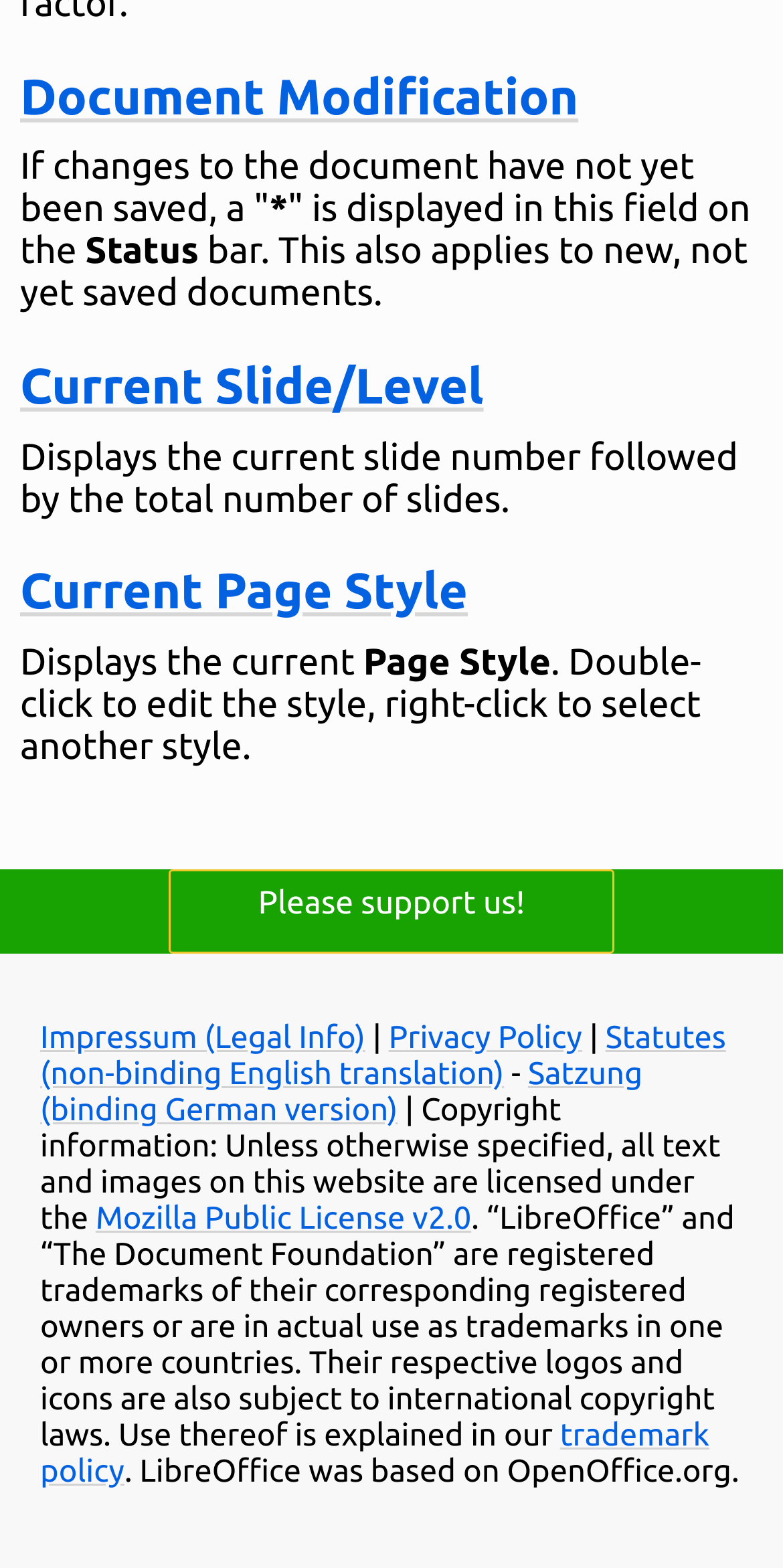Identify the bounding box coordinates for the UI element described as follows: Statutes (non-binding English translation). Use the format (top-left x, top-left y, bottom-right x, bottom-right y) and ensure all values are floating point numbers between 0 and 1.

[0.051, 0.649, 0.927, 0.695]